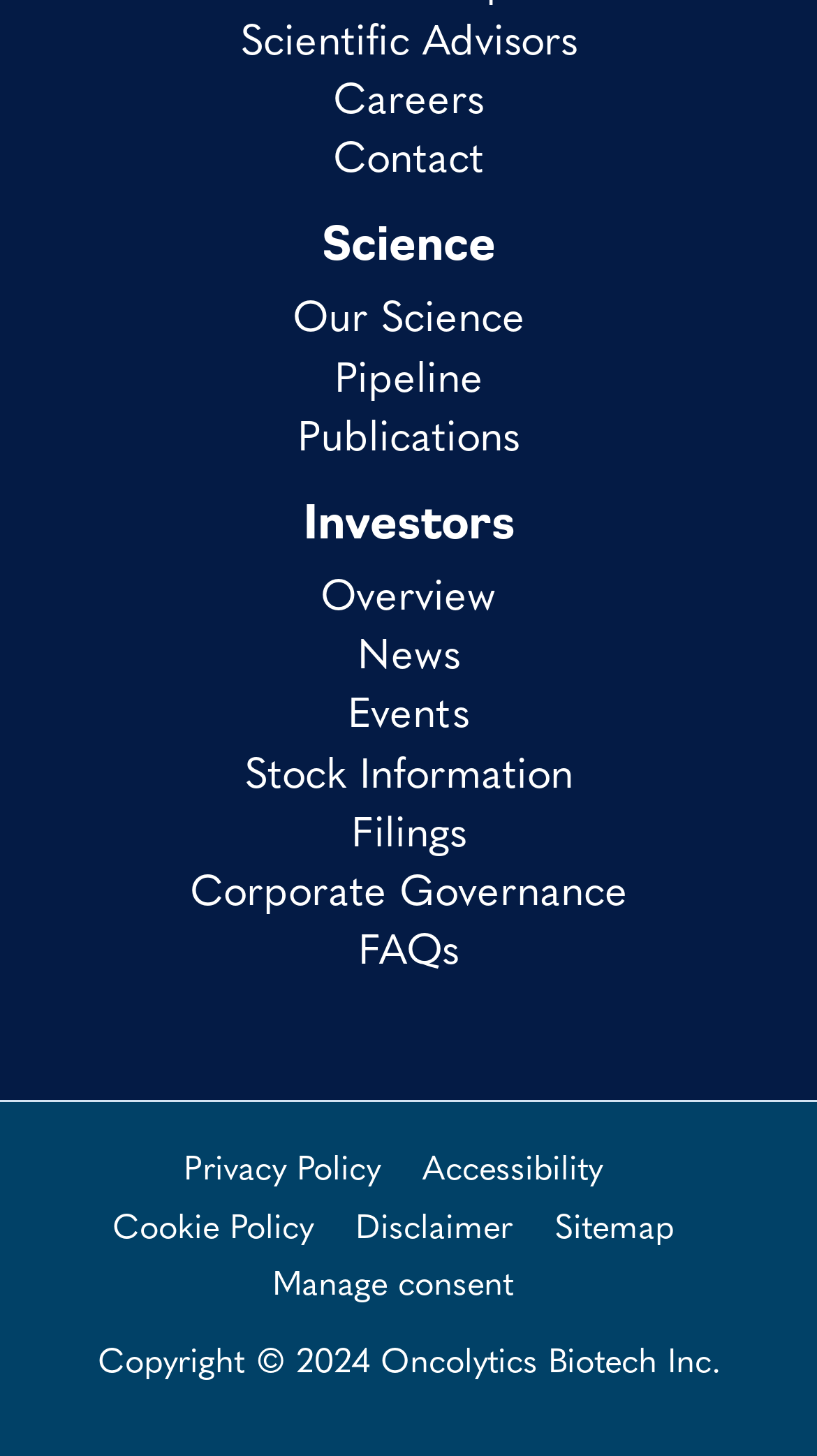Locate the bounding box coordinates of the element that needs to be clicked to carry out the instruction: "View Scientific Advisors". The coordinates should be given as four float numbers ranging from 0 to 1, i.e., [left, top, right, bottom].

[0.294, 0.016, 0.706, 0.044]